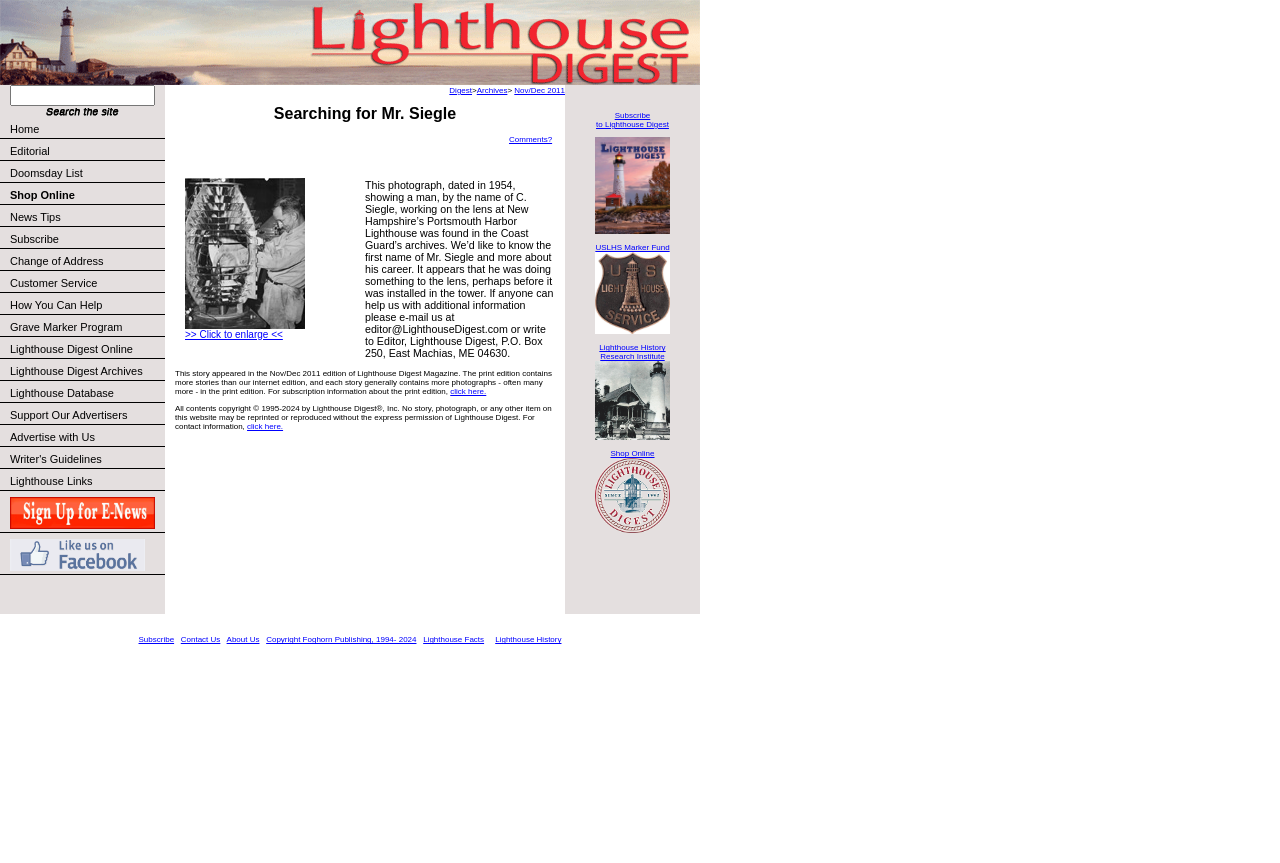Using the image as a reference, answer the following question in as much detail as possible:
What is the name of the lighthouse in the photograph?

The answer can be found in the text description of the photograph, which states 'This photograph, dated in 1954, showing a man, by the name of C. Siegle, working on the lens at New Hampshire’s Portsmouth Harbor Lighthouse was found in the Coast Guard’s archives.'